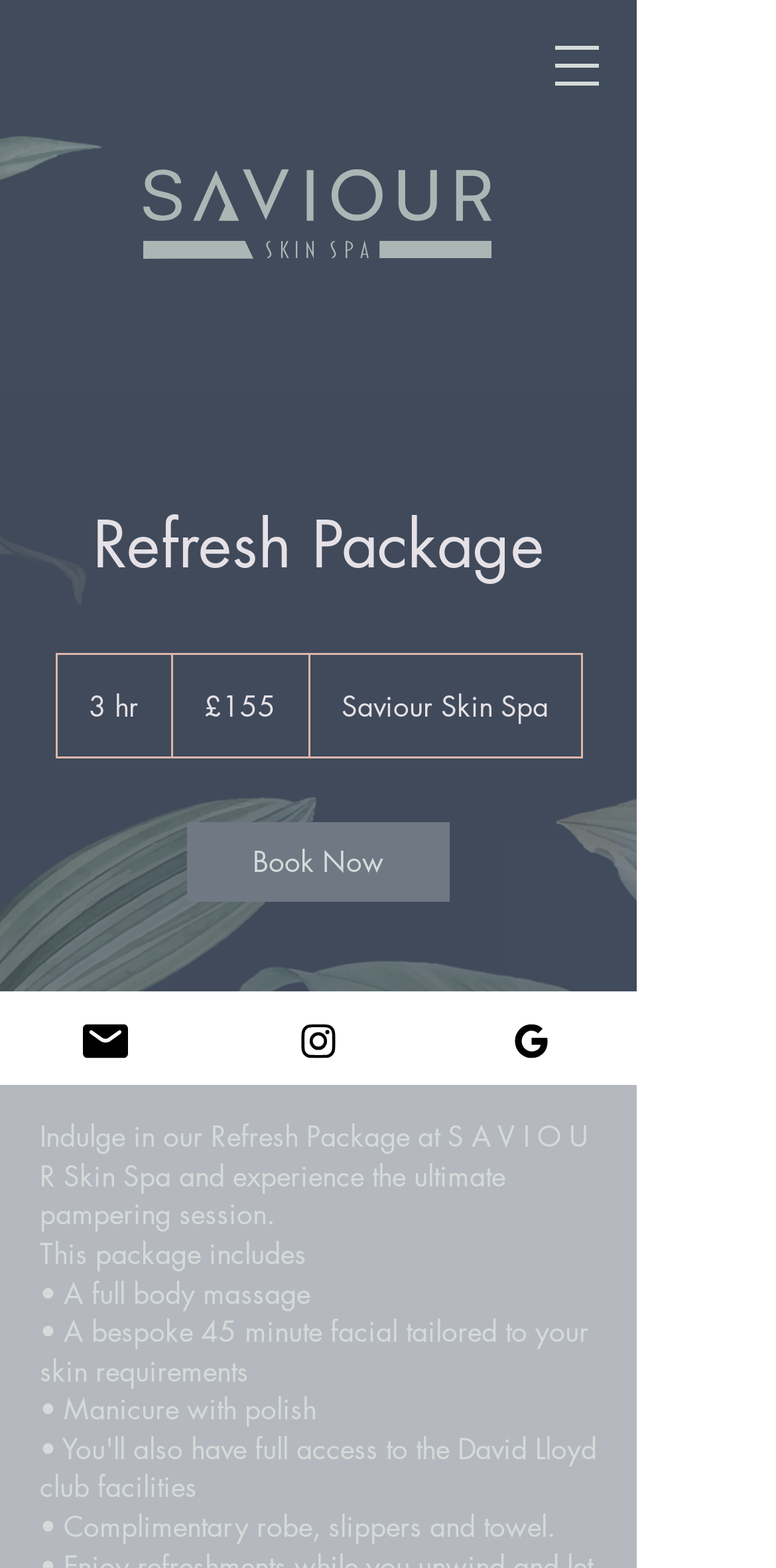Generate a detailed explanation of the webpage's features and information.

The webpage is about the "Refresh Package" at S A V I O U R Skin Spa, a pampering session that includes a full body massage. 

At the top, there is a navigation menu button on the right side. Below it, there is a link on the left side, which contains the main content of the page. The main content is divided into two sections. The first section has a heading "Refresh Package" at the top, followed by the duration "3 hours" and the price "155 British pounds" on the left side, and the spa's name "Saviour Skin Spa" on the right side. Below these details, there is a "Book Now" link. 

The second section has a heading "Service Description" at the top. 

At the bottom of the page, there are three links to the spa's social media profiles: "Email" on the left, "Instagram" in the middle, and "Google Business Profile" on the right. Each link has a corresponding image next to it.